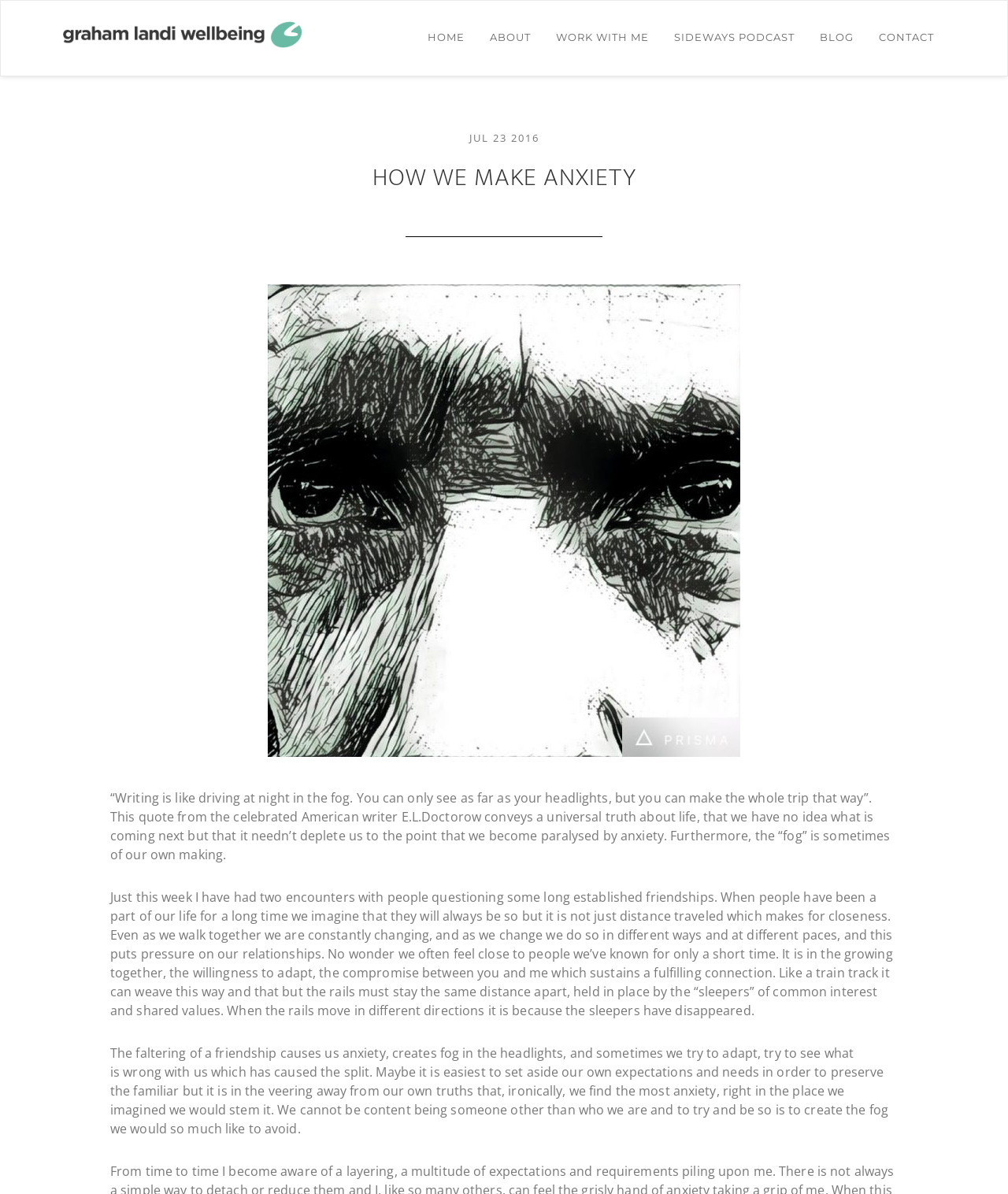Generate a thorough explanation of the webpage's elements.

The webpage is about anxiety and how we create it for ourselves. At the top left corner, there are two links, "Skip to main content" and "Skip to footer", which are likely used for accessibility purposes. Next to them, there is a link to "GRAHAM LANDI WELLBEING", which appears to be the website's title or logo.

Below the title, there is a navigation menu with six links: "HOME", "ABOUT", "WORK WITH ME", "SIDEWAYS PODCAST", "BLOG", and "CONTACT". These links are evenly spaced and take up most of the top section of the page.

The main content of the page is divided into two sections. The first section has a header with the title "HOW WE MAKE ANXIETY" and a timestamp "JUL 23 2016". Below the header, there is an image related to anxiety, taking up about half of the page's width.

The second section consists of three blocks of text. The first block discusses how we create anxiety for ourselves, using a quote from E.L. Doctorow to illustrate the point. The second block talks about how our relationships with others can change over time, causing anxiety when they falter. The third block reflects on how trying to adapt to others' expectations can lead to more anxiety, and how being true to oneself is important.

Overall, the webpage has a clean and simple layout, with a focus on the written content and a few visual elements to break up the text.